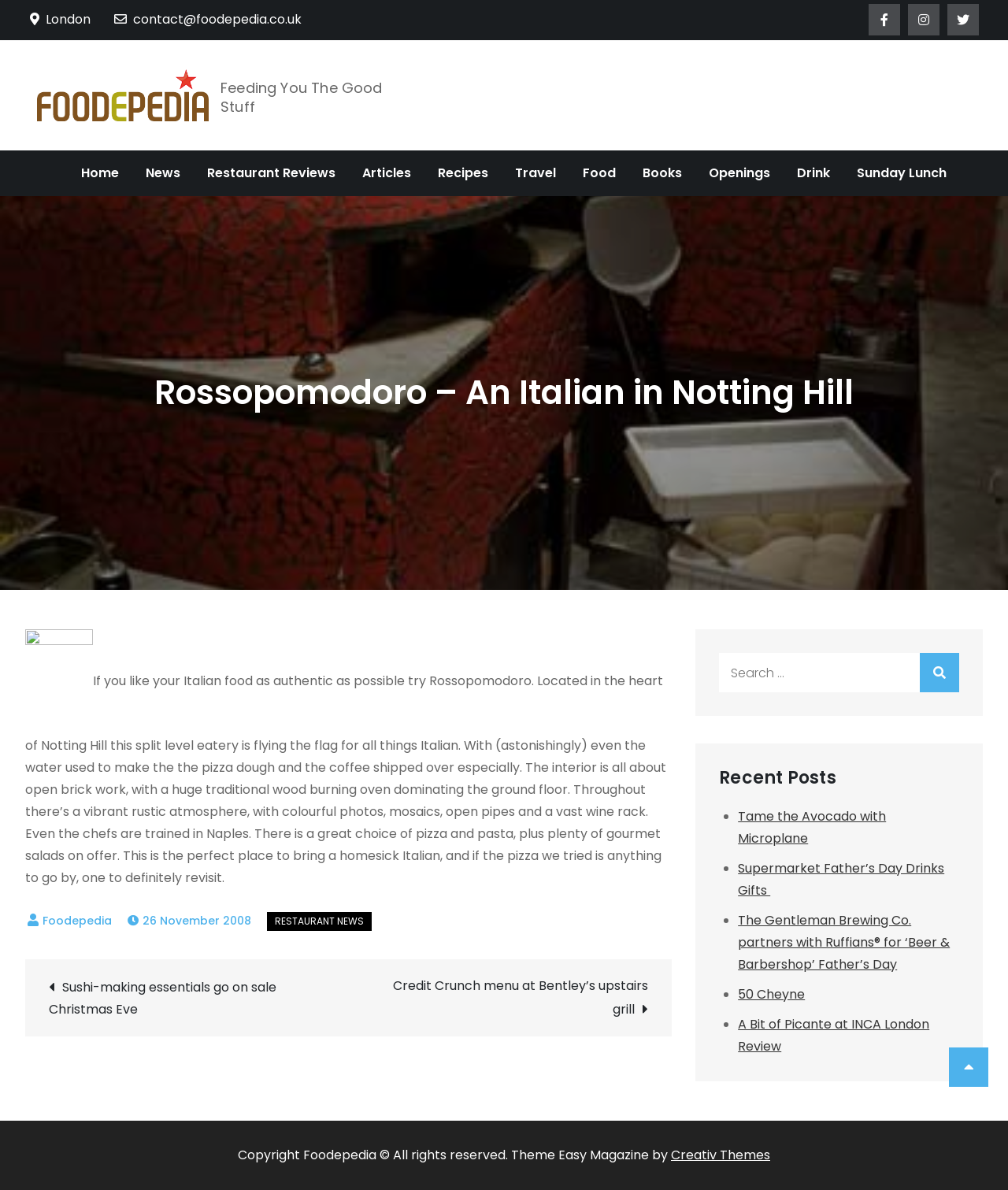Using the element description provided, determine the bounding box coordinates in the format (top-left x, top-left y, bottom-right x, bottom-right y). Ensure that all values are floating point numbers between 0 and 1. Element description: Travel

[0.499, 0.126, 0.563, 0.165]